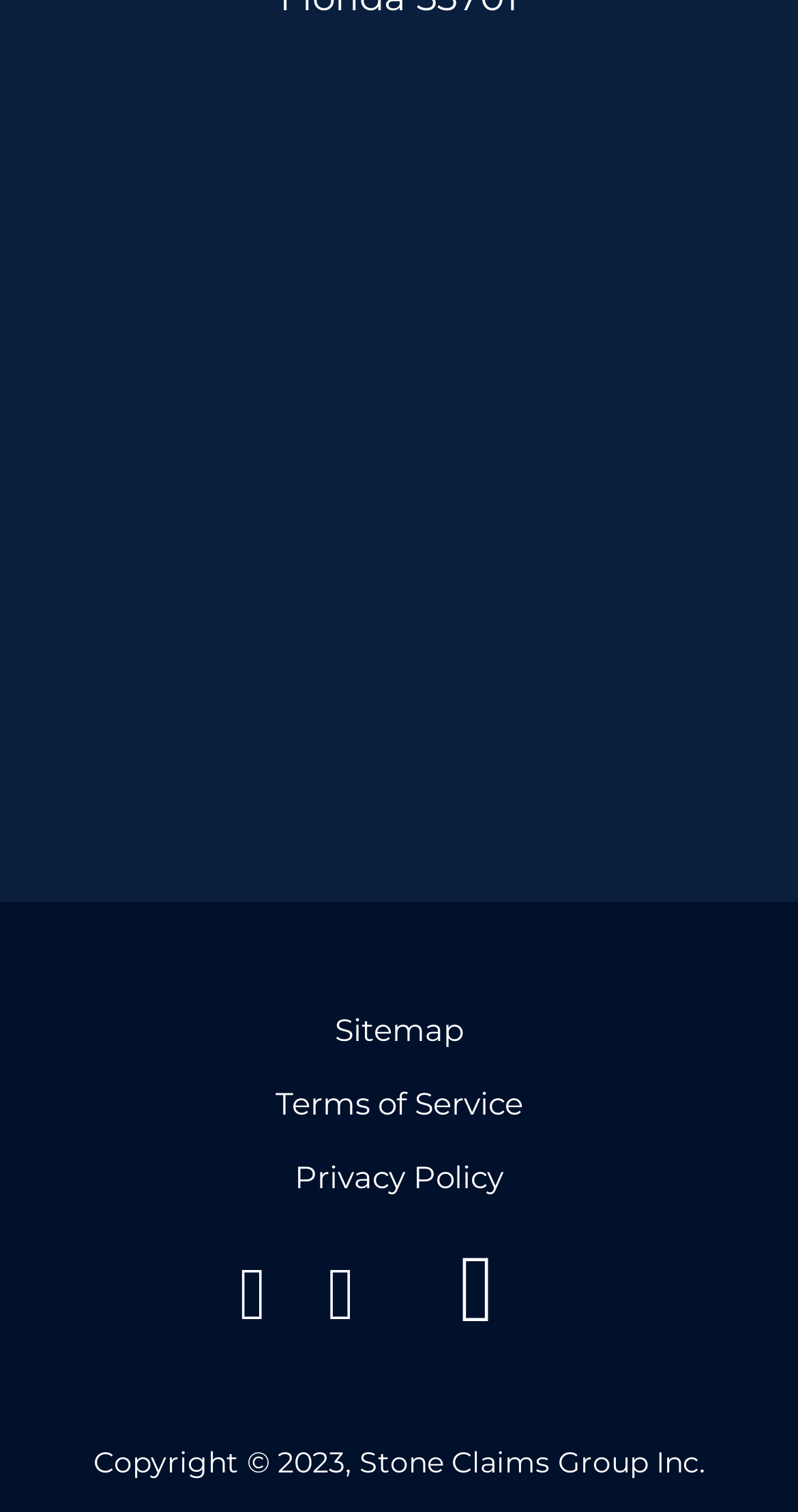Given the element description Sitemap, specify the bounding box coordinates of the corresponding UI element in the format (top-left x, top-left y, bottom-right x, bottom-right y). All values must be between 0 and 1.

[0.419, 0.668, 0.581, 0.694]